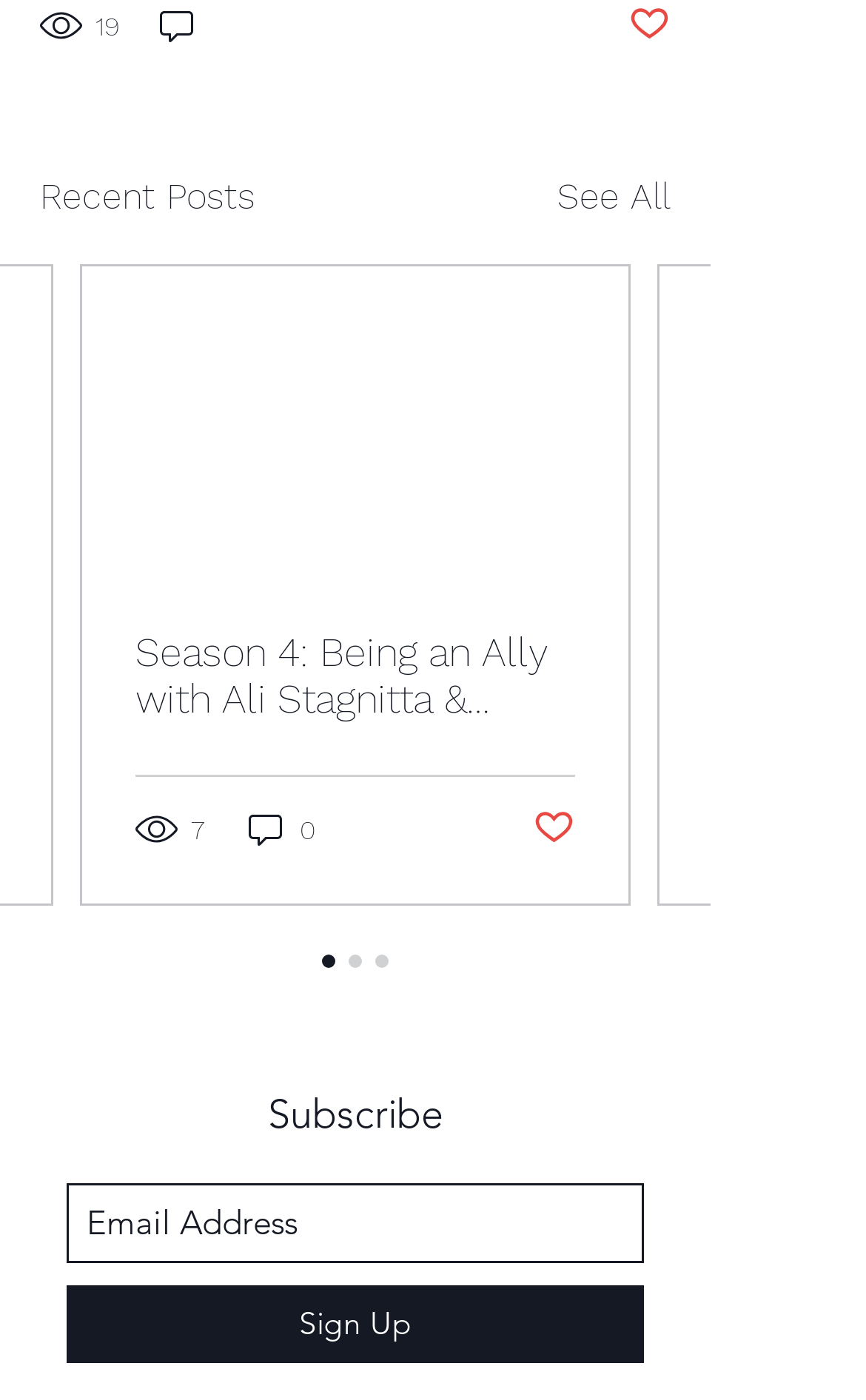Find the bounding box coordinates of the clickable area required to complete the following action: "Subscribe to the newsletter".

[0.077, 0.917, 0.744, 0.973]